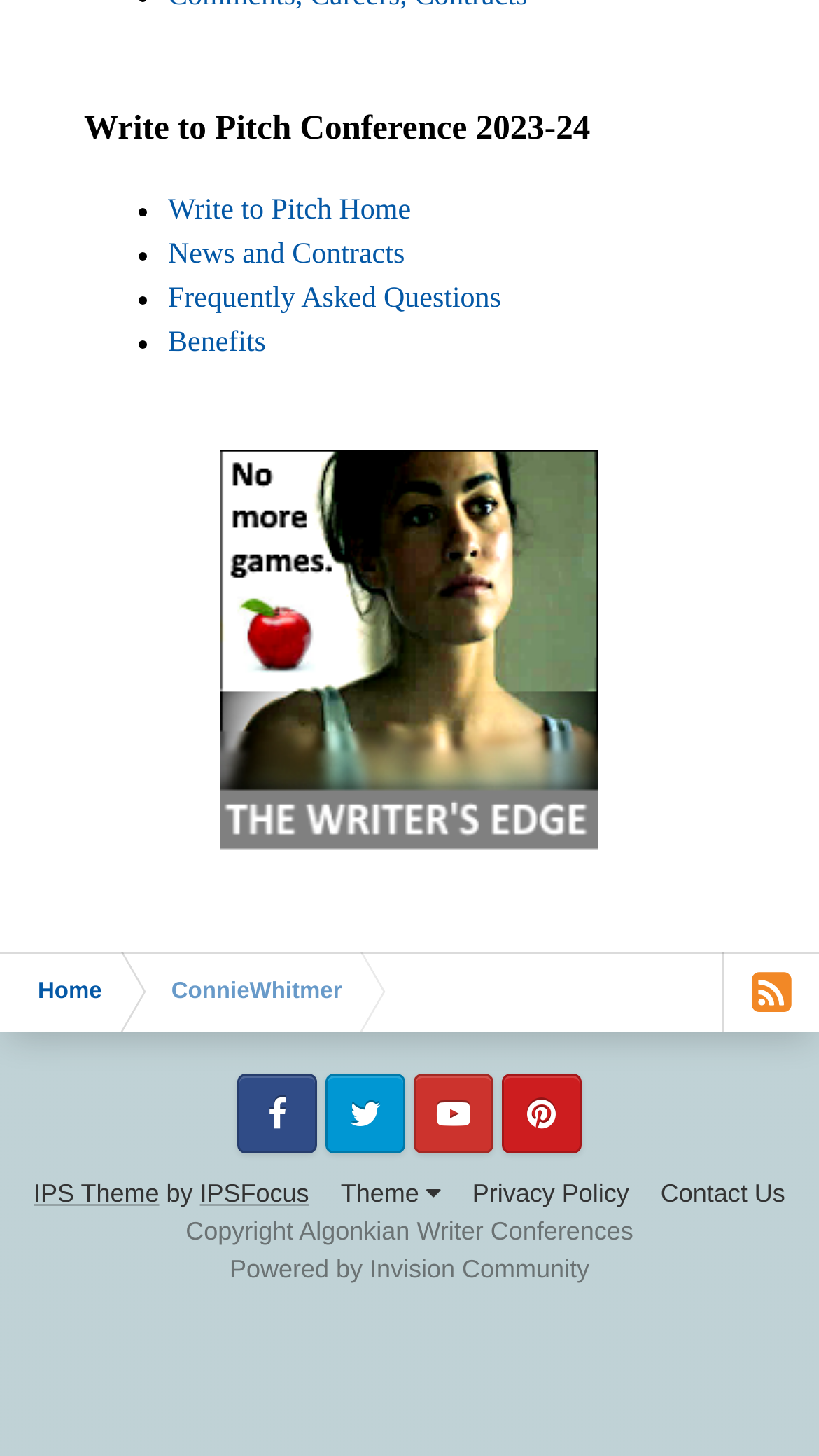Could you provide the bounding box coordinates for the portion of the screen to click to complete this instruction: "View News and Contracts"?

[0.205, 0.165, 0.494, 0.187]